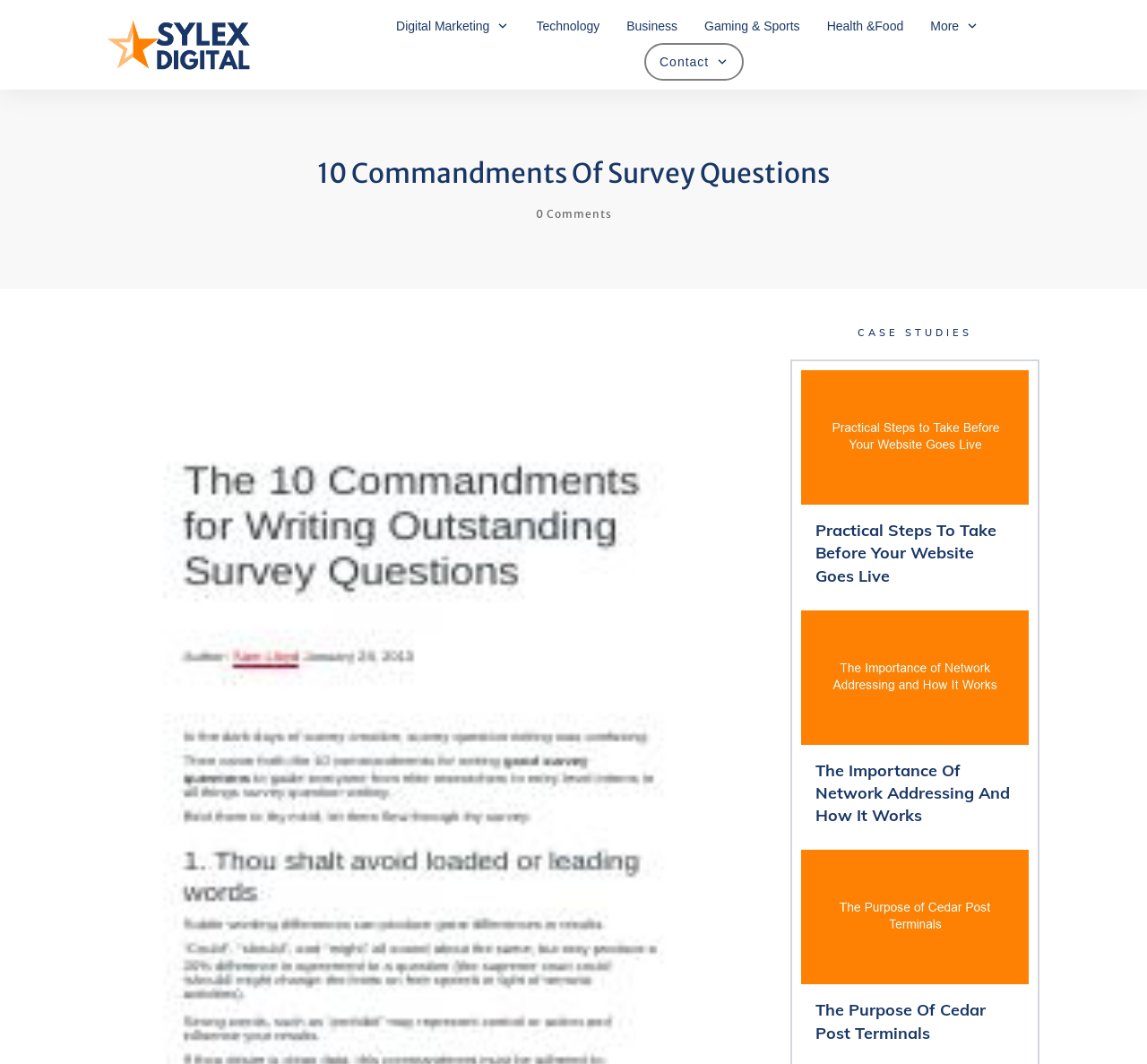Identify and provide the bounding box coordinates of the UI element described: "Directory". The coordinates should be formatted as [left, top, right, bottom], with each number being a float between 0 and 1.

None